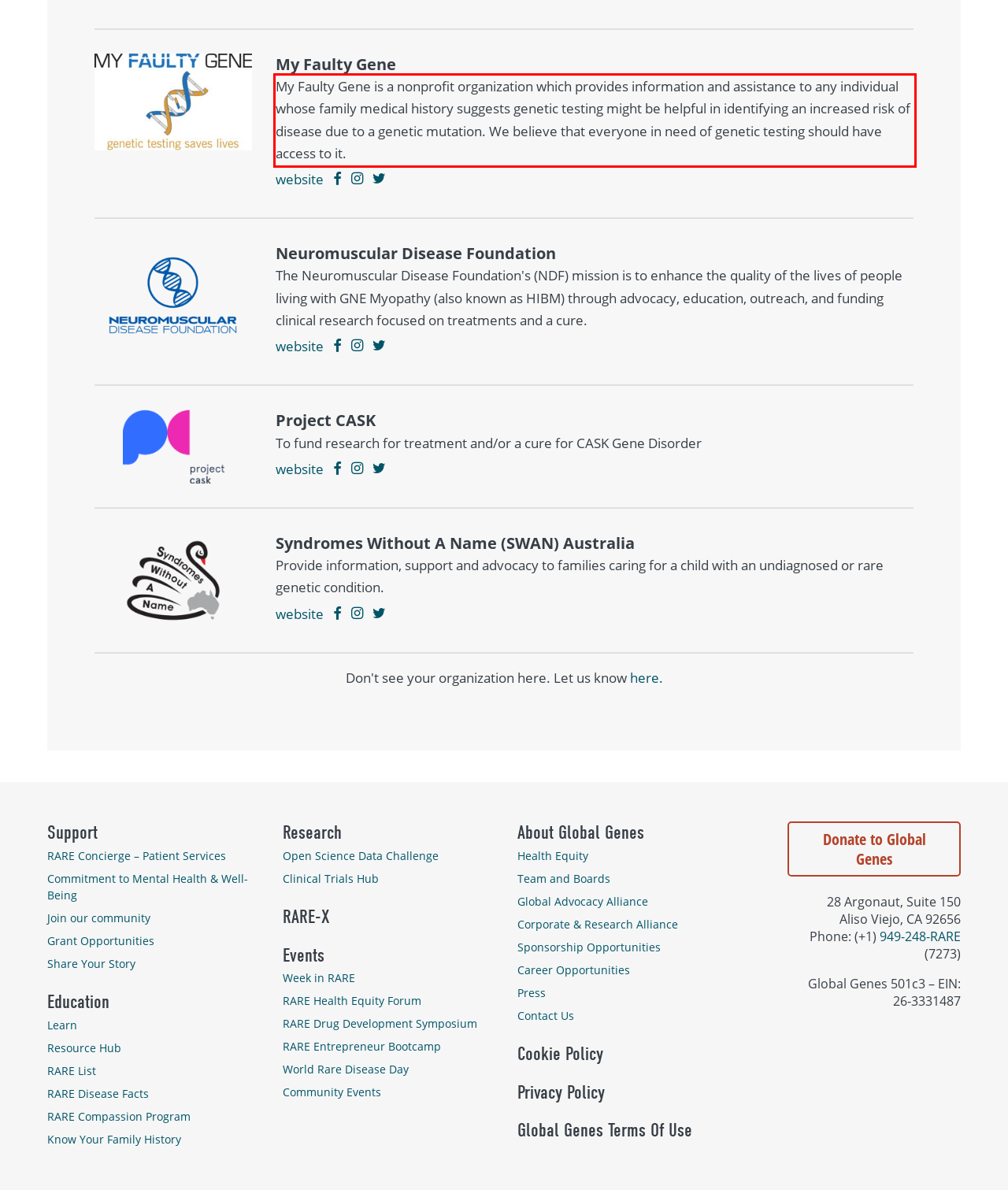Using the provided screenshot of a webpage, recognize the text inside the red rectangle bounding box by performing OCR.

My Faulty Gene is a nonprofit organization which provides information and assistance to any individual whose family medical history suggests genetic testing might be helpful in identifying an increased risk of disease due to a genetic mutation. We believe that everyone in need of genetic testing should have access to it.